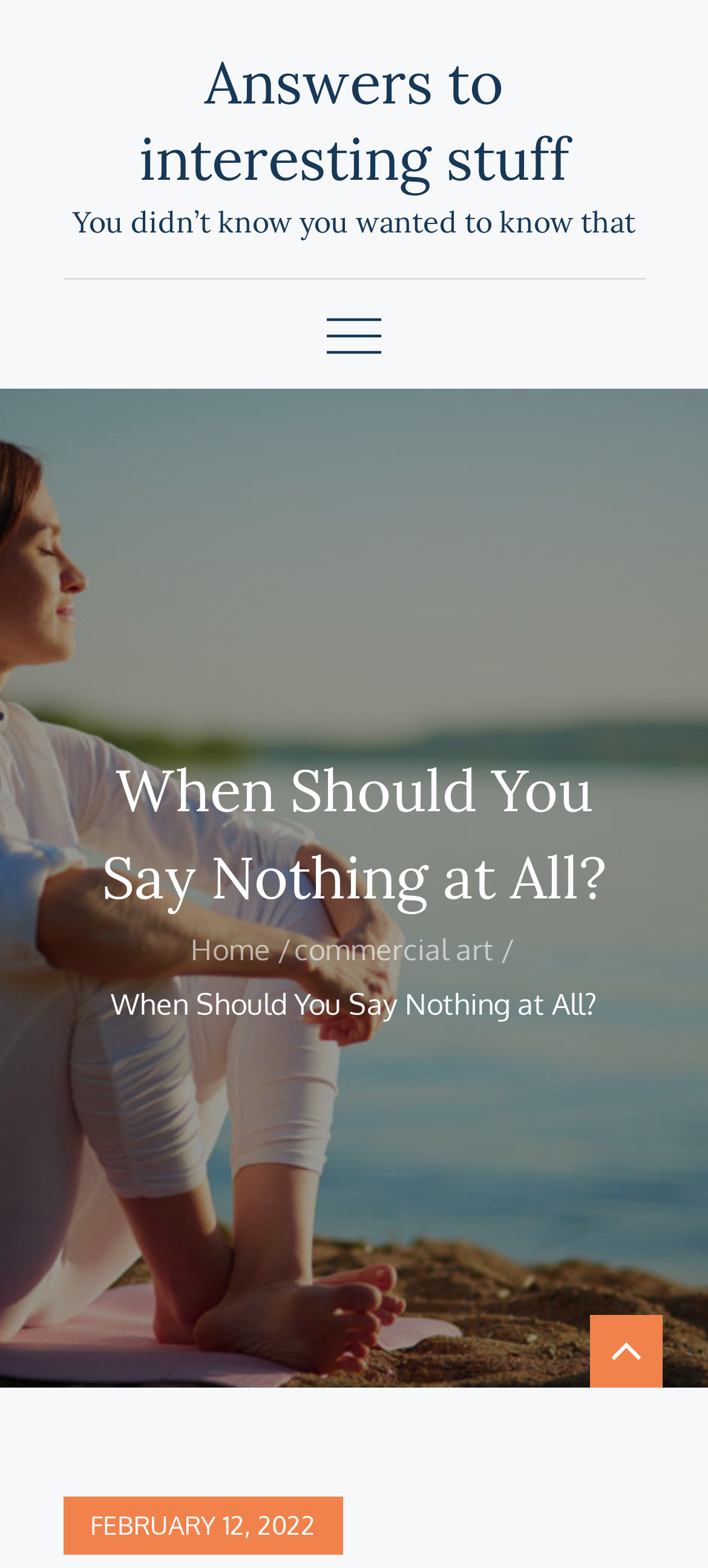Given the element description February 12, 2022February 12, 2022, identify the bounding box coordinates for the UI element on the webpage screenshot. The format should be (top-left x, top-left y, bottom-right x, bottom-right y), with values between 0 and 1.

[0.088, 0.954, 0.483, 0.991]